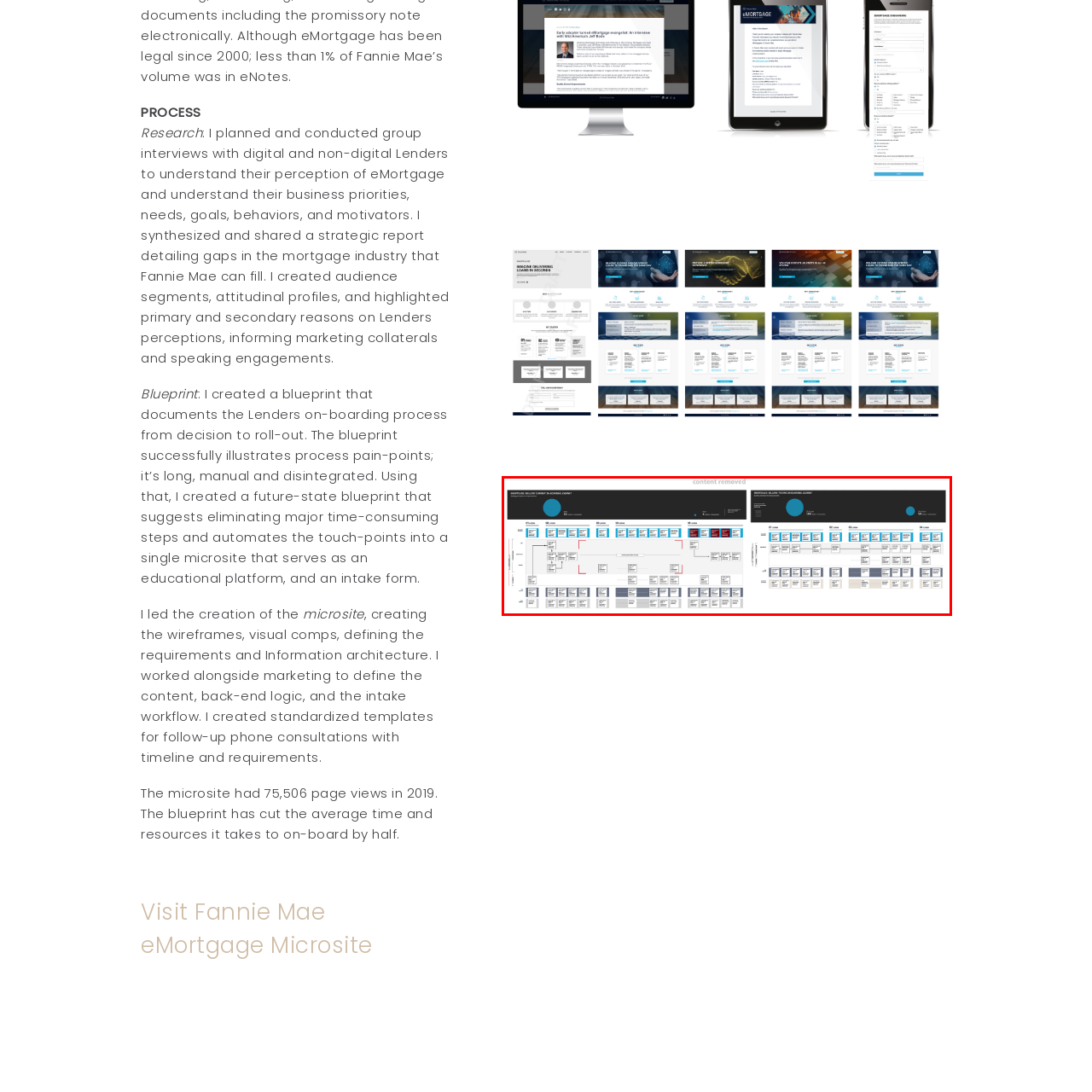Focus on the image outlined in red and offer a detailed answer to the question below, relying on the visual elements in the image:
What shapes are used to highlight processes and roles?

According to the caption, the diagram uses blue circular nodes and boxes to categorize different elements clearly, highlighting various processes and roles within digital and non-digital lending.